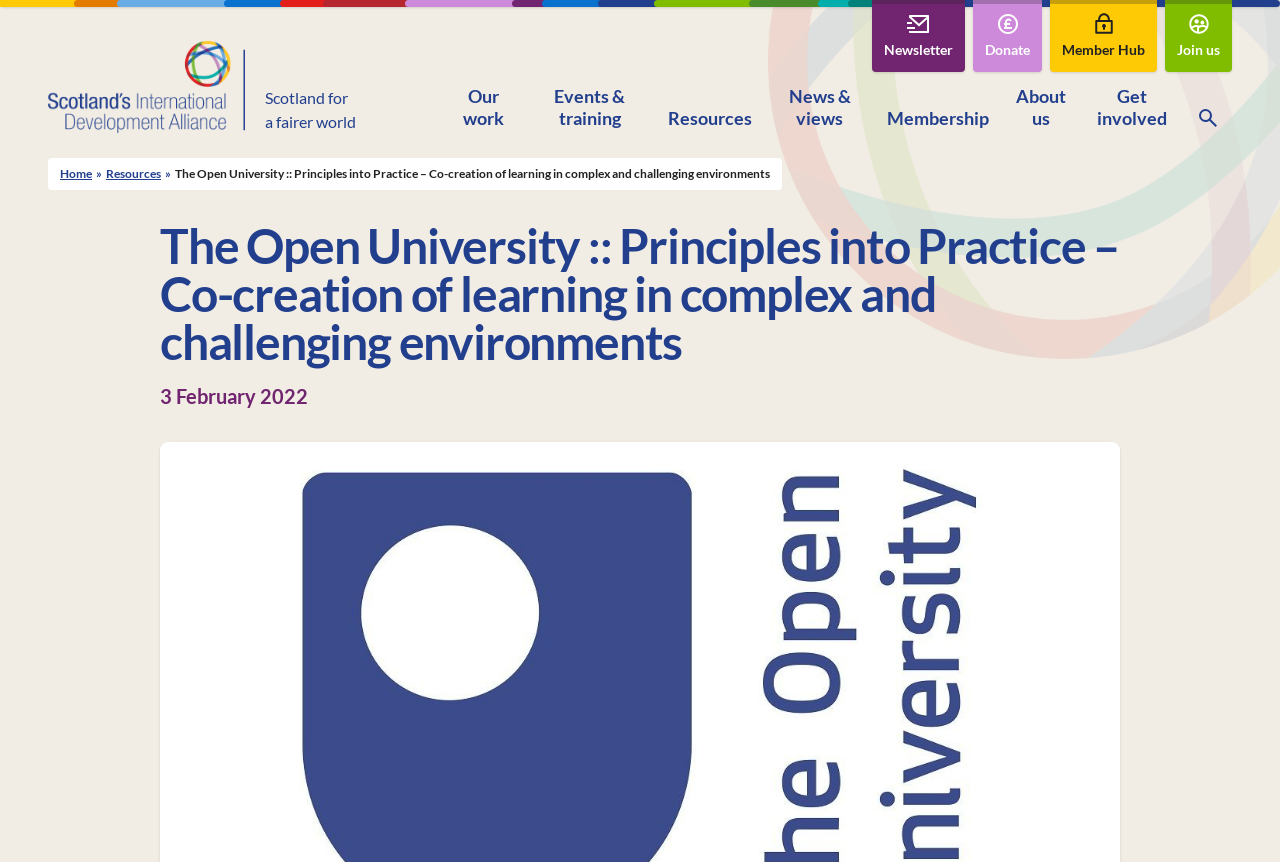Identify the coordinates of the bounding box for the element that must be clicked to accomplish the instruction: "Click on the link to Scotland's International Development Alliance".

[0.038, 0.028, 0.192, 0.155]